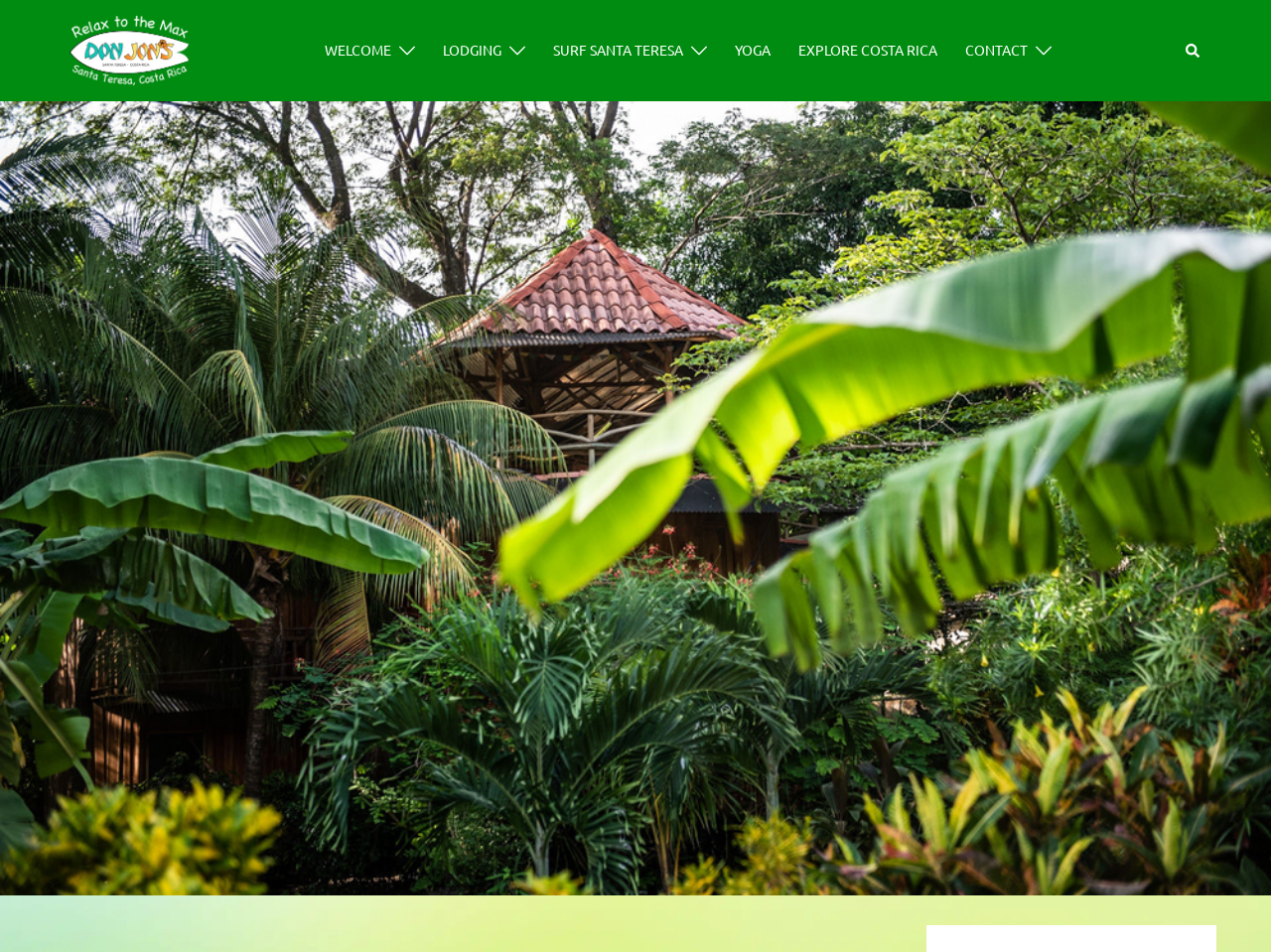Using the provided description: "YOGA", find the bounding box coordinates of the corresponding UI element. The output should be four float numbers between 0 and 1, in the format [left, top, right, bottom].

[0.578, 0.041, 0.606, 0.065]